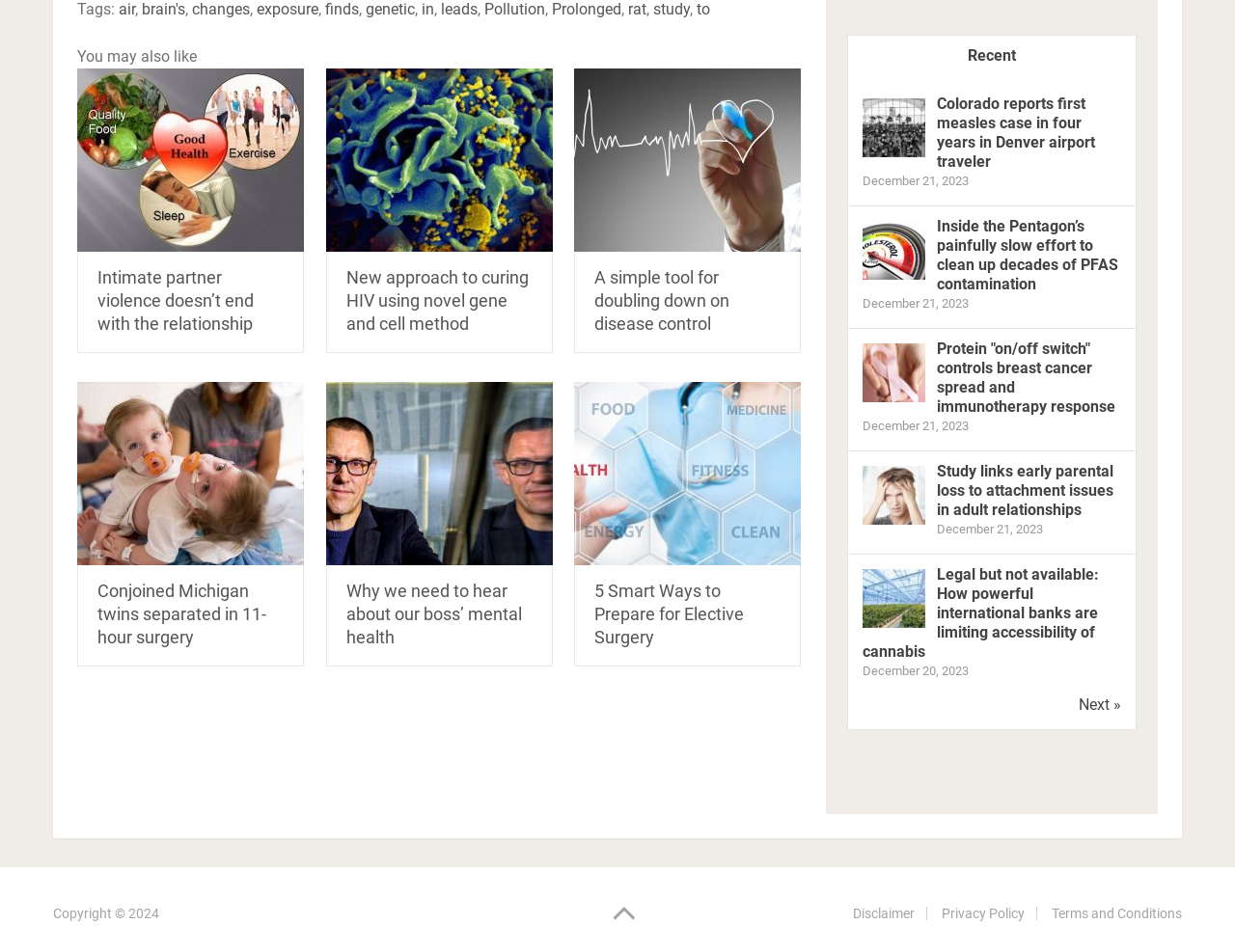Based on the provided description, "parent_node: Copyright © 2024", find the bounding box of the corresponding UI element in the screenshot.

[0.49, 0.937, 0.521, 0.977]